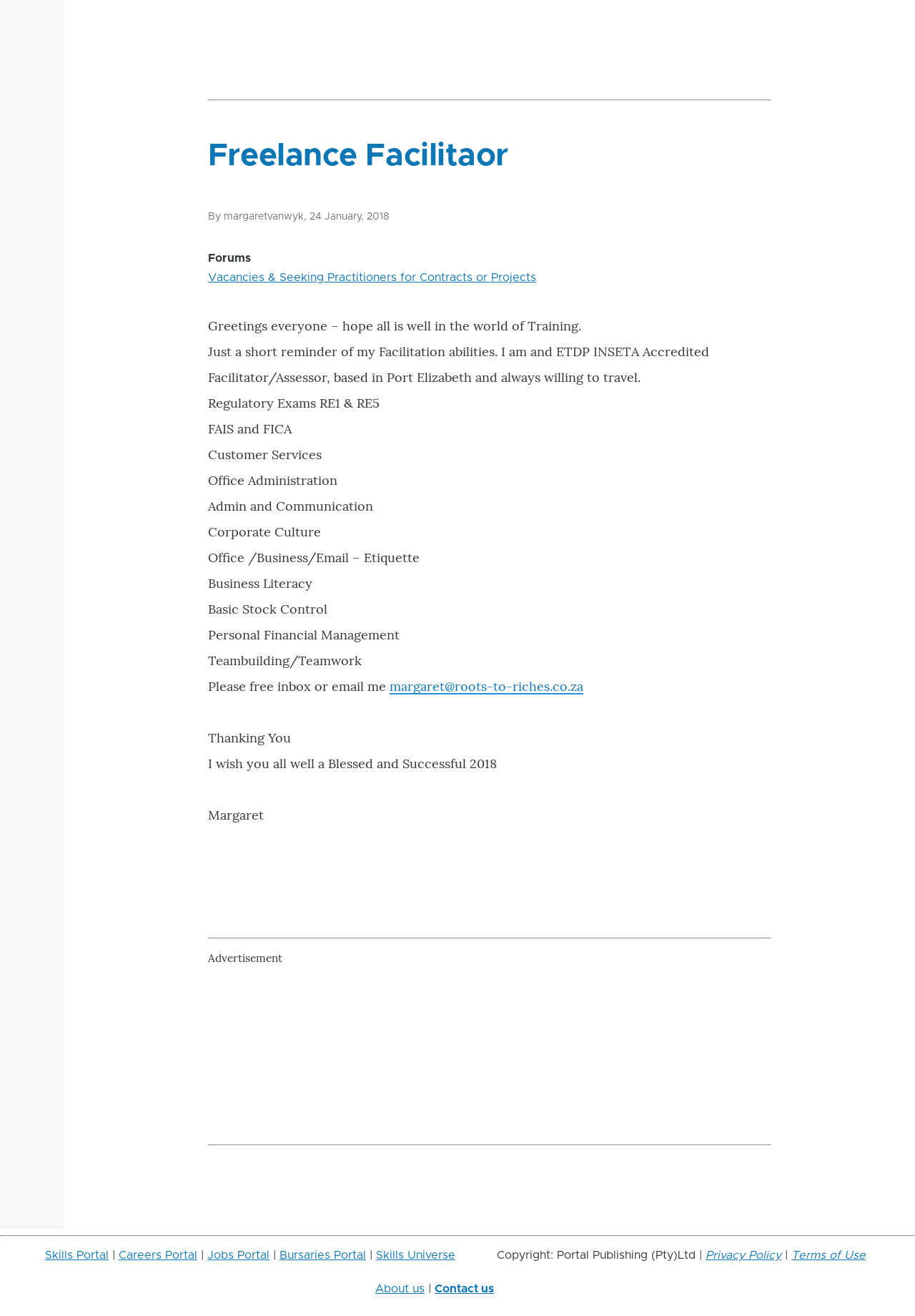Please mark the bounding box coordinates of the area that should be clicked to carry out the instruction: "Click the 'Voice Recording Software For Mac' link".

None